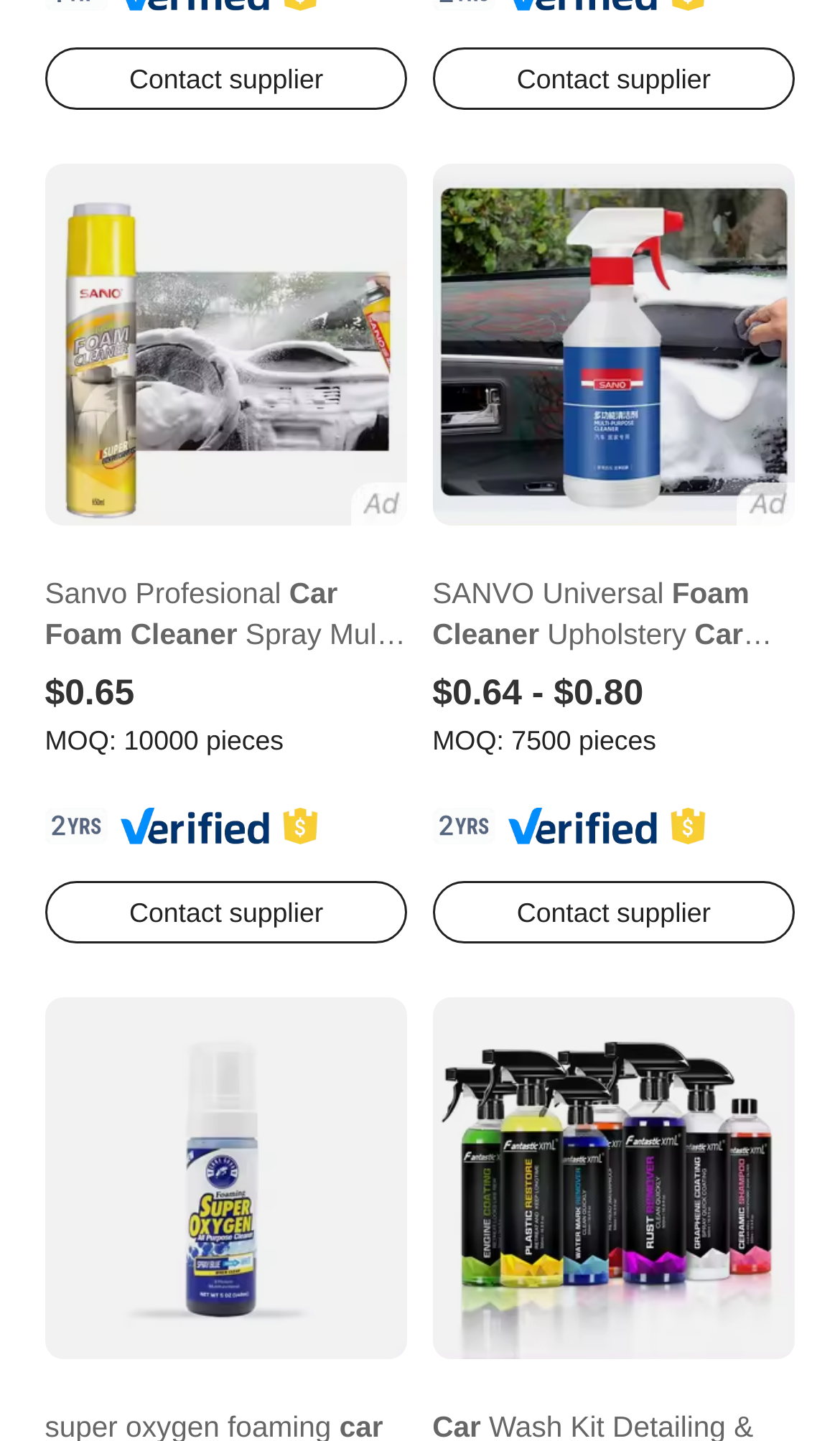What is the purpose of the images on the webpage?
By examining the image, provide a one-word or phrase answer.

Show product details